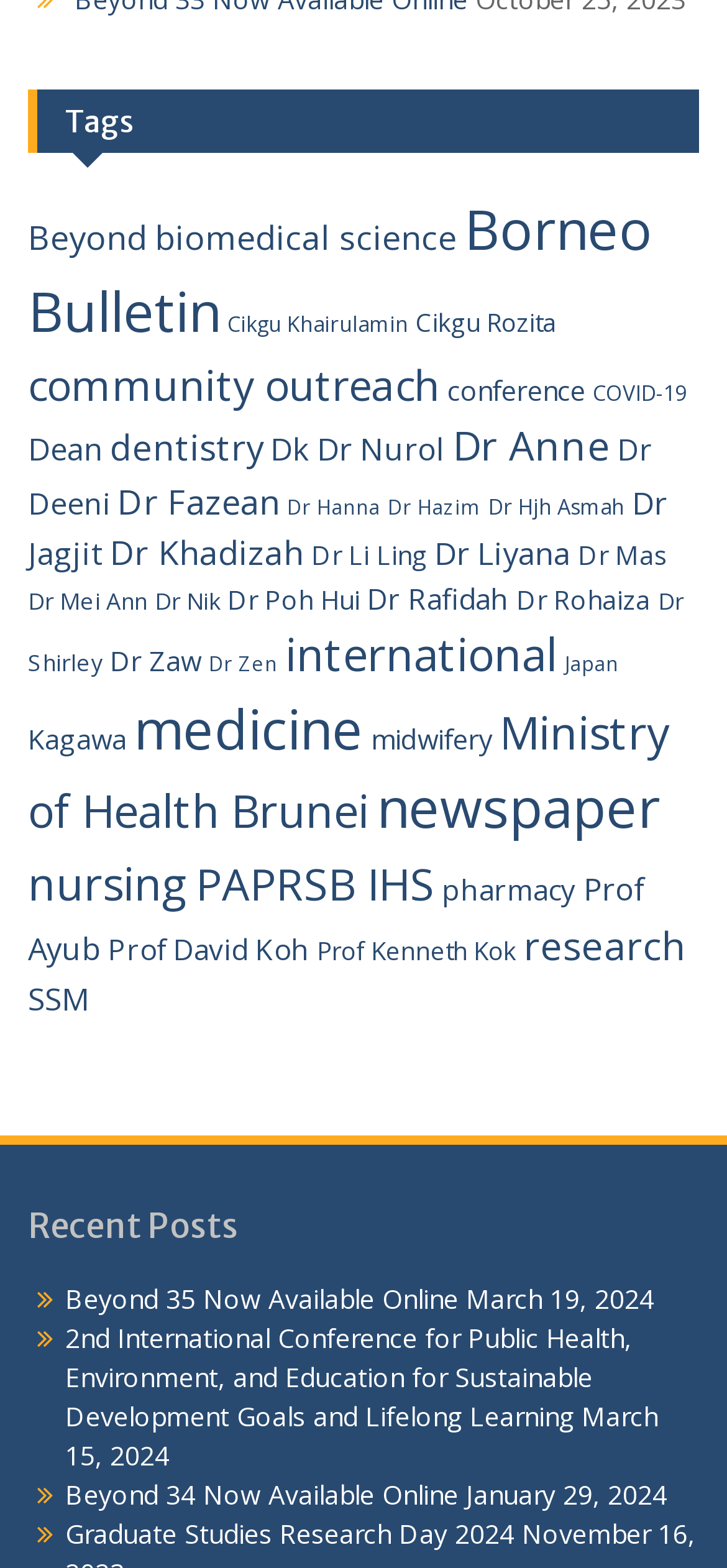Please determine the bounding box coordinates of the element to click on in order to accomplish the following task: "Read the post 'Beyond 35 Now Available Online'". Ensure the coordinates are four float numbers ranging from 0 to 1, i.e., [left, top, right, bottom].

[0.09, 0.817, 0.631, 0.84]